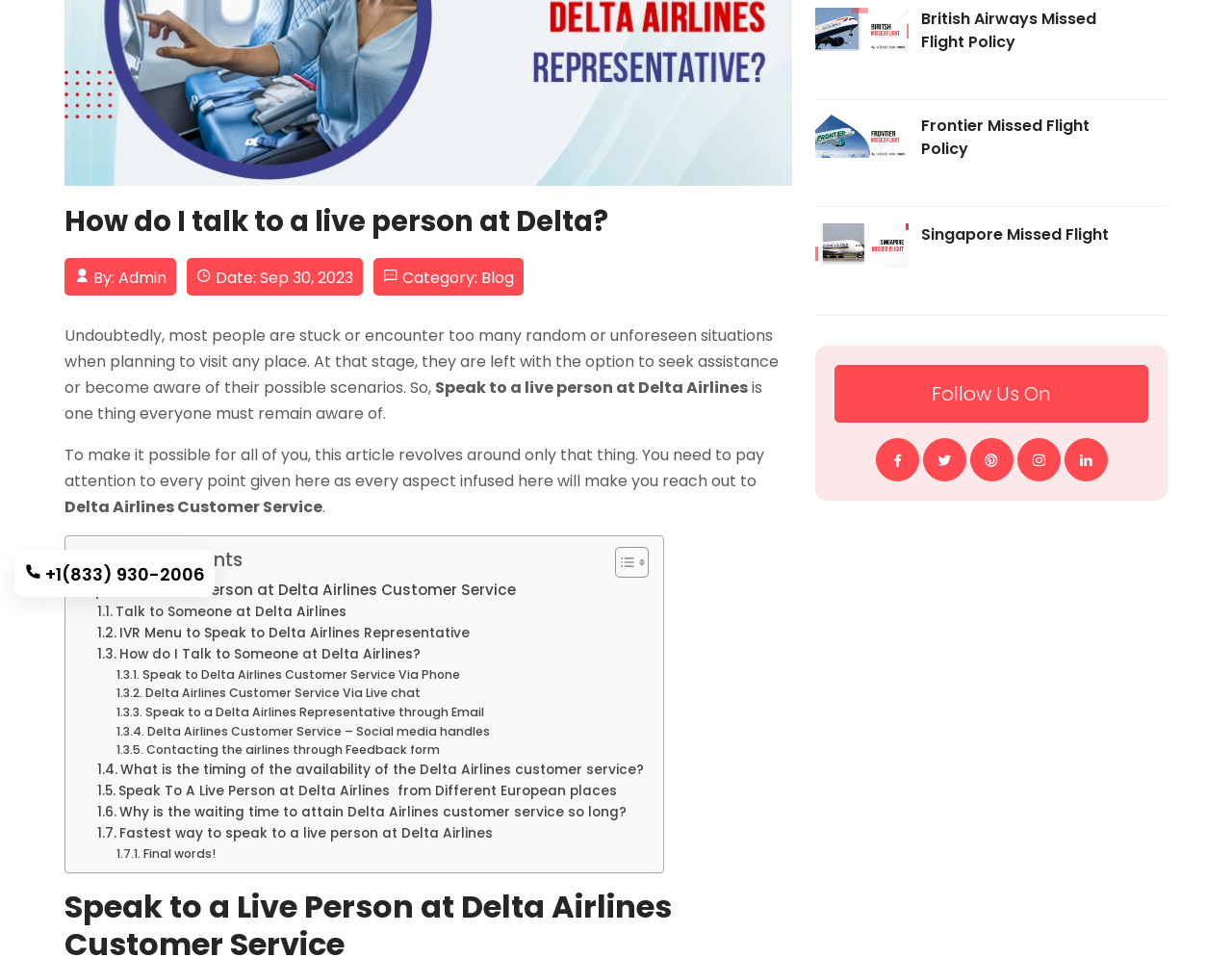Determine the bounding box of the UI component based on this description: "Singapore Missed Flight". The bounding box coordinates should be four float values between 0 and 1, i.e., [left, top, right, bottom].

[0.748, 0.233, 0.916, 0.257]